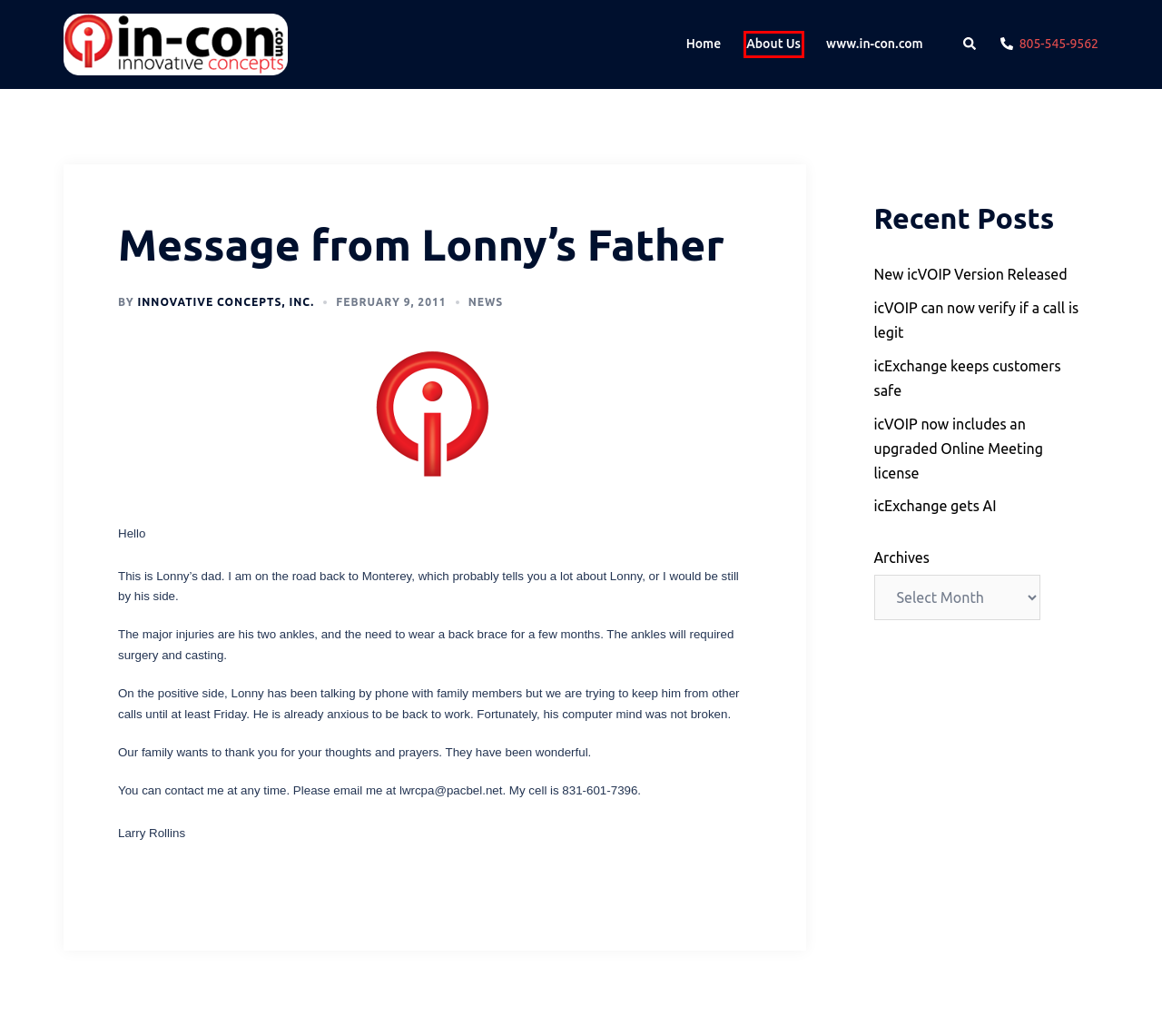You are presented with a screenshot of a webpage containing a red bounding box around an element. Determine which webpage description best describes the new webpage after clicking on the highlighted element. Here are the candidates:
A. icVOIP now includes an upgraded Online Meeting license – The Innovative Concepts Blog
B. About Us – The Innovative Concepts Blog
C. Innovative Concepts, Inc. – The Innovative Concepts Blog
D. The Innovative Concepts Blog – Another Innovative Concept….
E. icExchange keeps customers safe – The Innovative Concepts Blog
F. icVOIP can now verify if a call is legit – The Innovative Concepts Blog
G. NEWS – The Innovative Concepts Blog
H. New icVOIP Version Released – The Innovative Concepts Blog

B